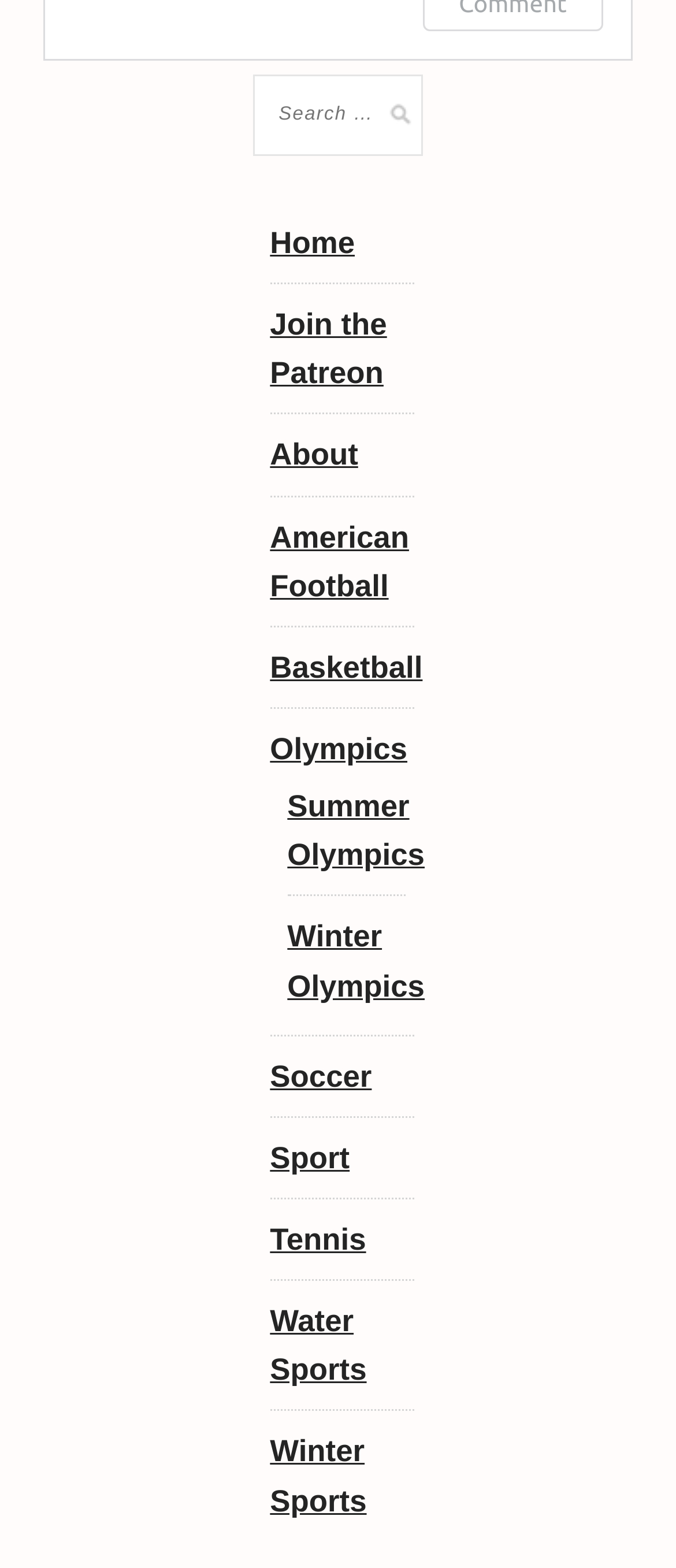Pinpoint the bounding box coordinates of the clickable element needed to complete the instruction: "learn about American Football". The coordinates should be provided as four float numbers between 0 and 1: [left, top, right, bottom].

[0.399, 0.331, 0.605, 0.384]